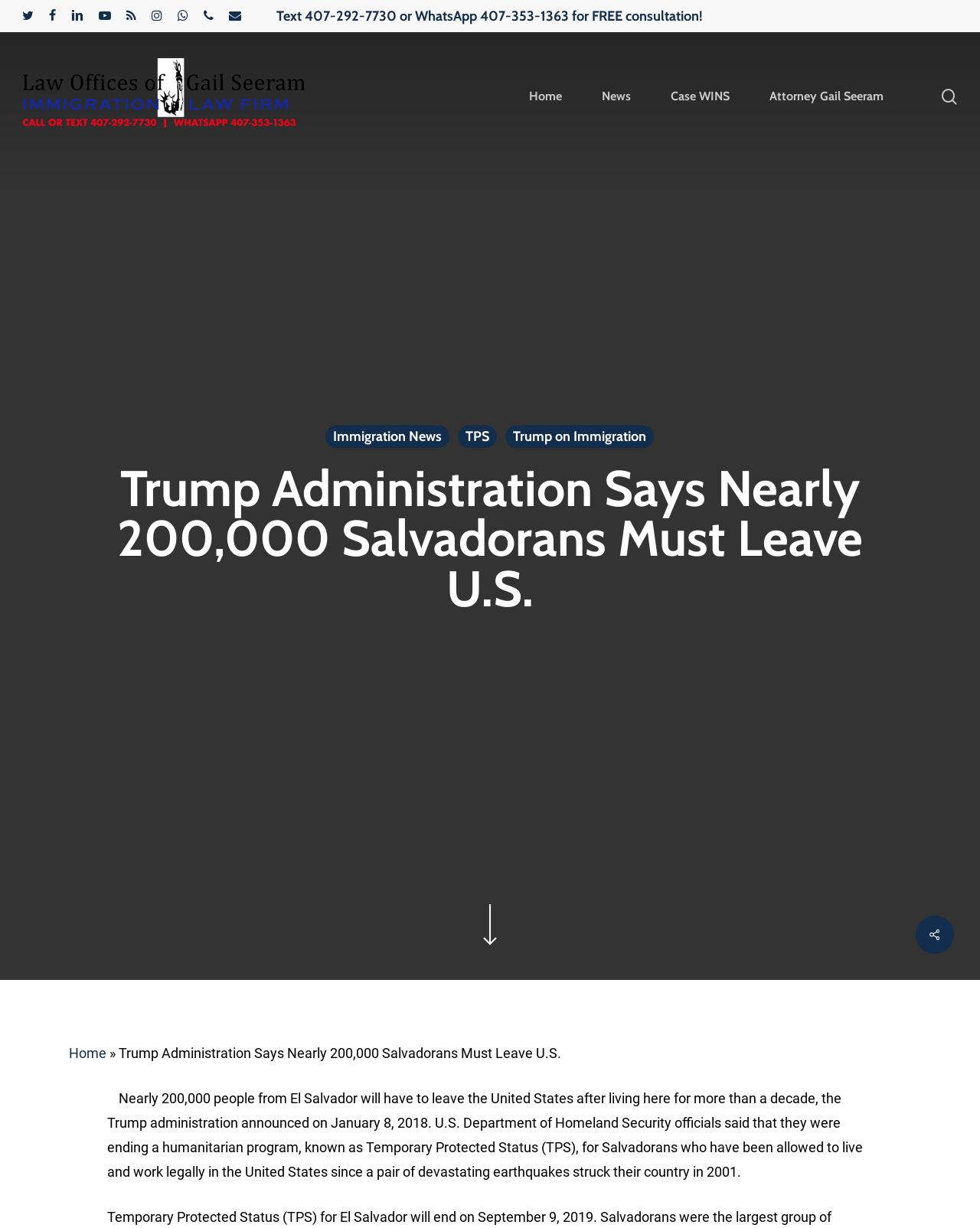Identify the bounding box coordinates necessary to click and complete the given instruction: "Search for something".

[0.07, 0.046, 0.93, 0.093]